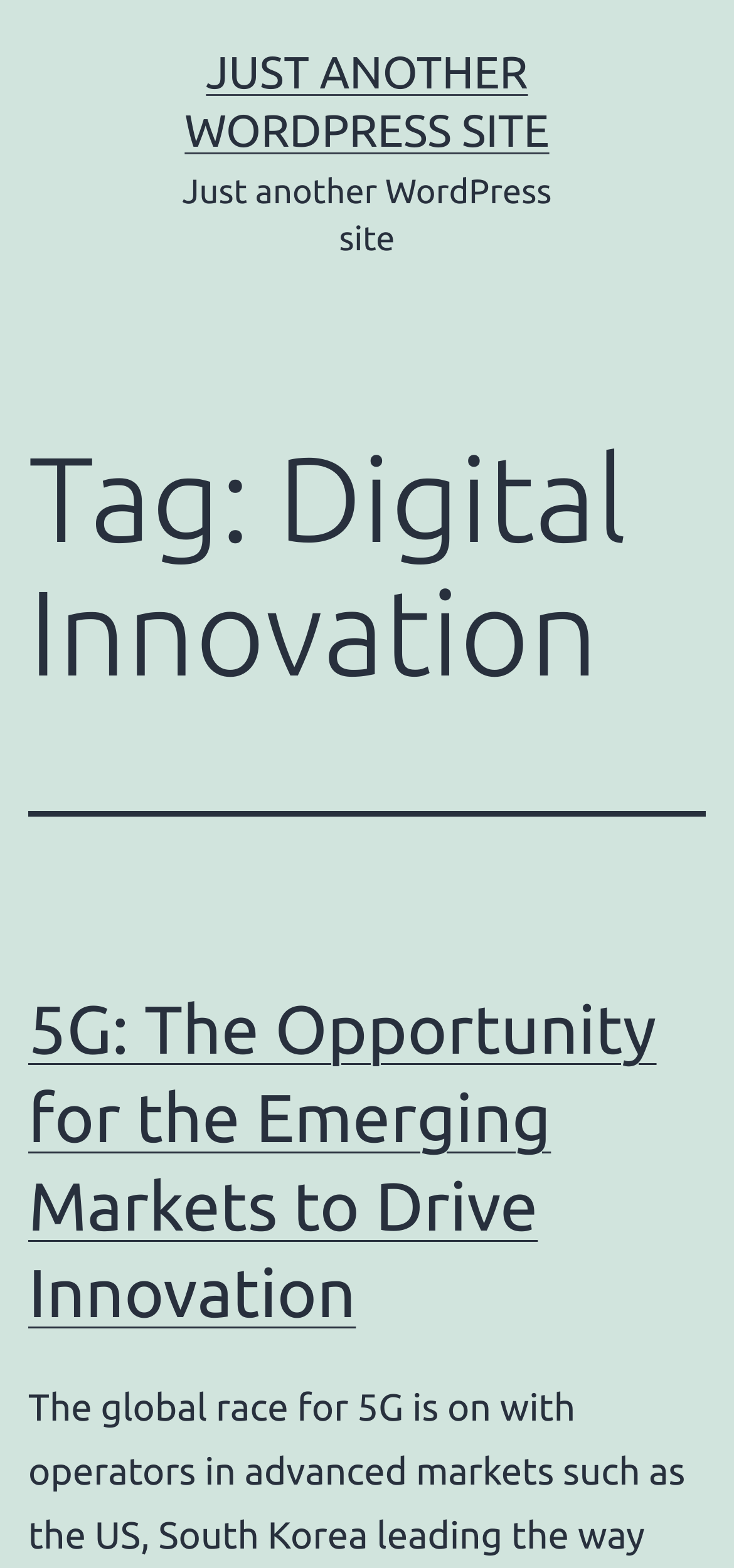Extract the main headline from the webpage and generate its text.

Tag: Digital Innovation